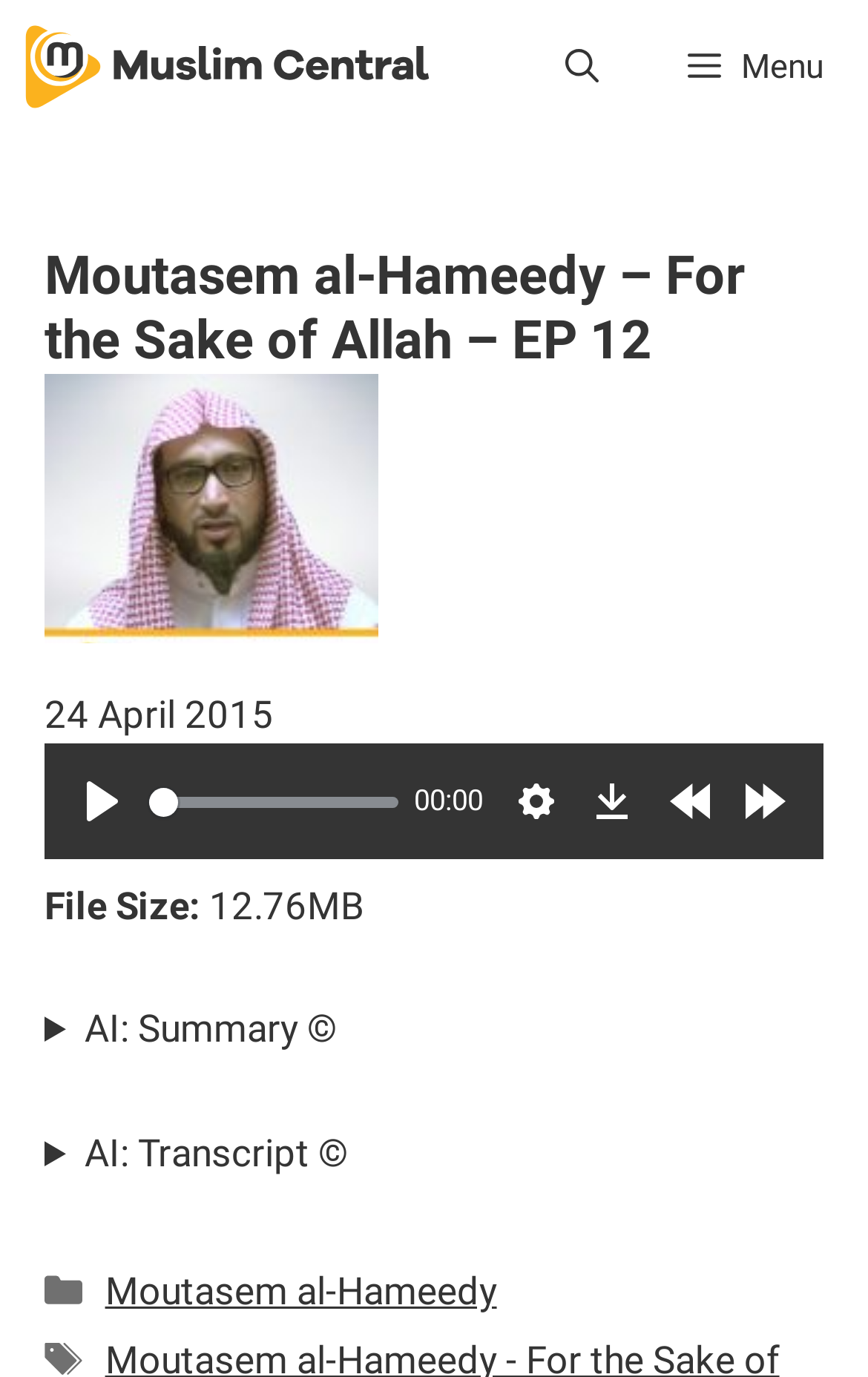Determine the bounding box coordinates for the area that should be clicked to carry out the following instruction: "Adjust the seek slider".

[0.172, 0.567, 0.458, 0.597]